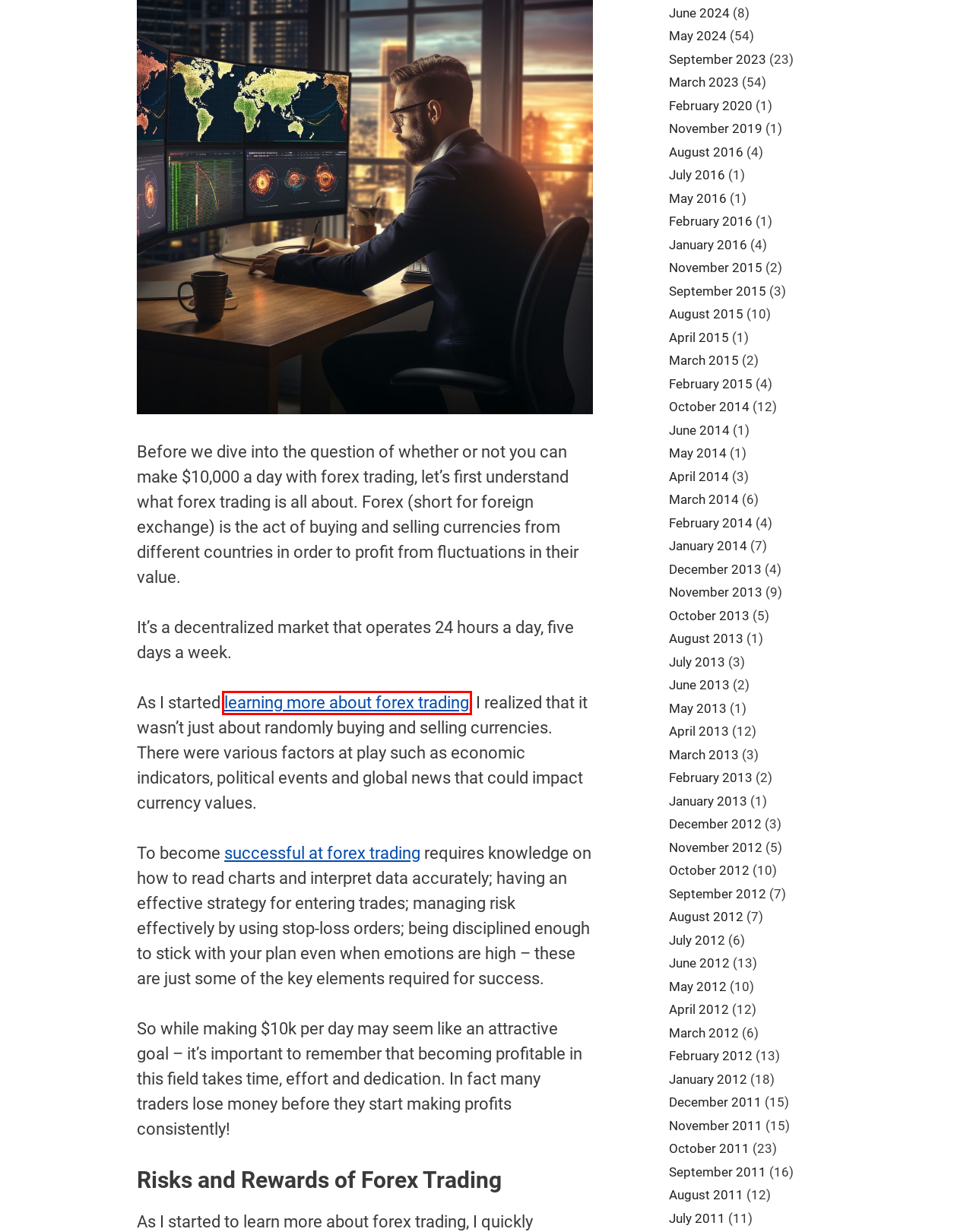After examining the screenshot of a webpage with a red bounding box, choose the most accurate webpage description that corresponds to the new page after clicking the element inside the red box. Here are the candidates:
A. Investing + Trading
B. How to Beat Forex When You Have a Day Job - Part 3/4
C. Reviews of Forex Products
D. Can You Make 1k a Day Forex?
E. MLF Meaning in Trading: Unlocking the Secrets
F. Target Sports Cards: Your Ultimate Buying Guide
G. TradingView Tutorial: Master Charting Tools for Better Trades
H. How to Beat Forex When You Have a Day Job - Part 2/4

B